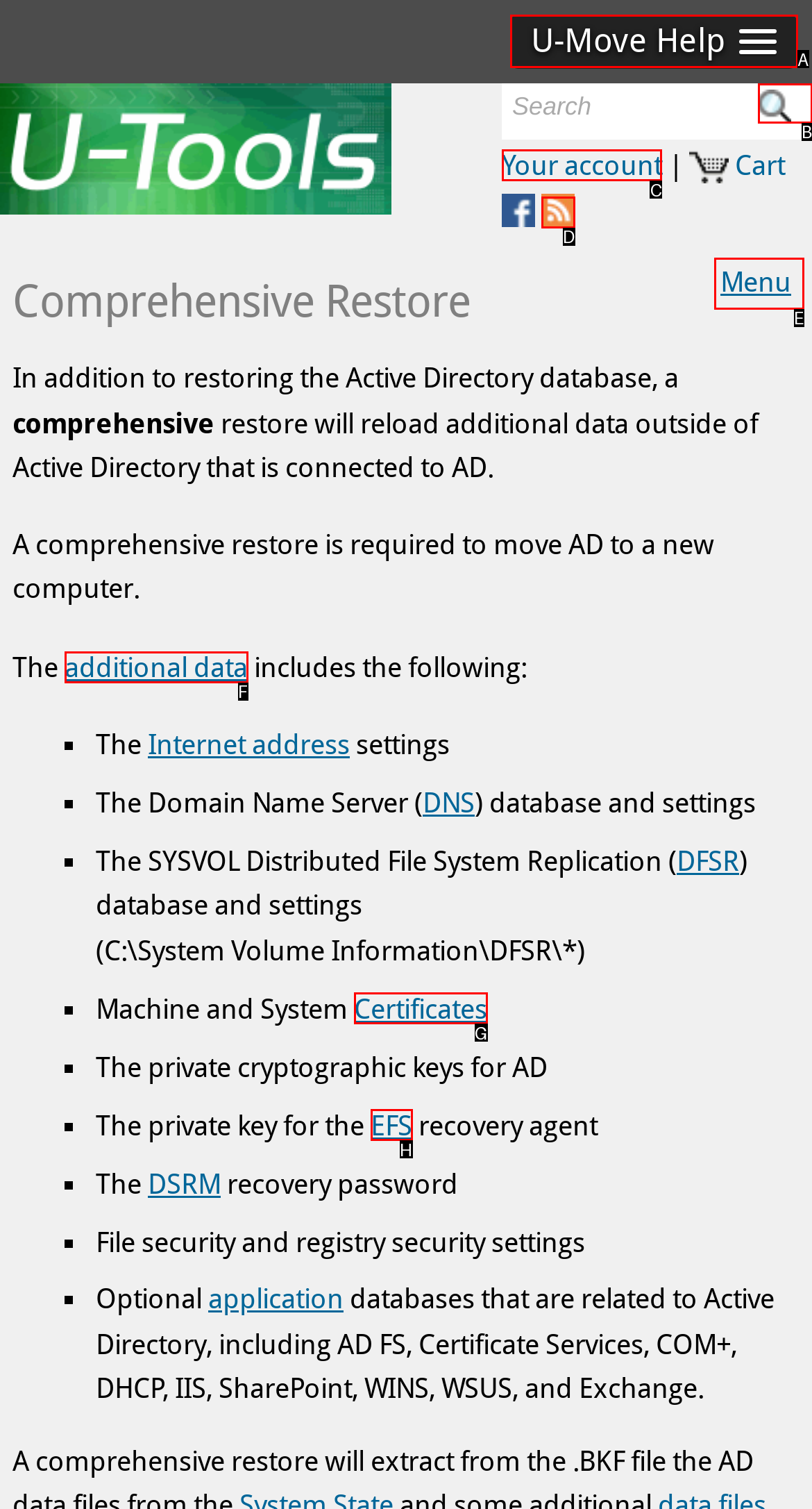To achieve the task: View your account, which HTML element do you need to click?
Respond with the letter of the correct option from the given choices.

C